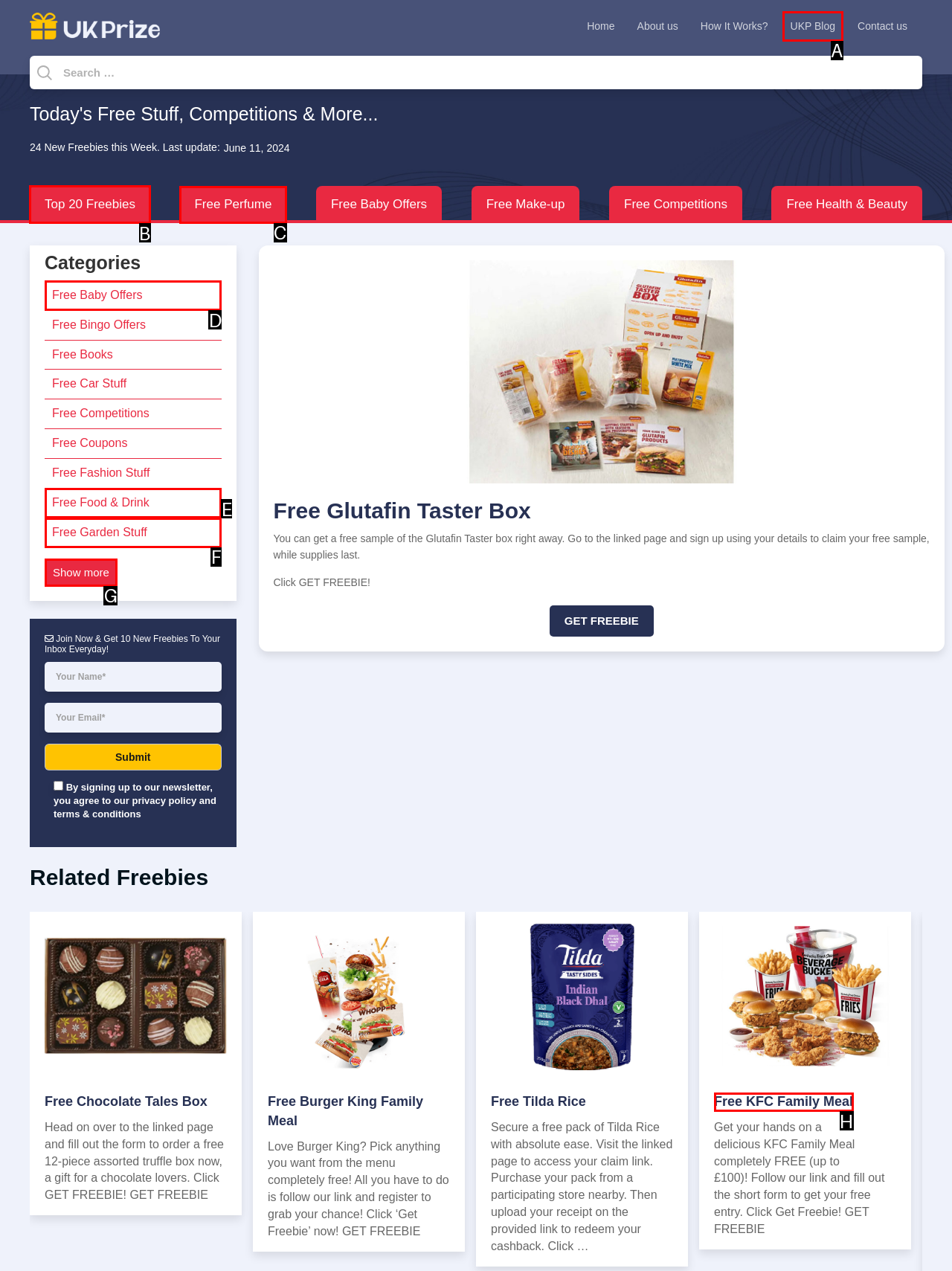Determine which HTML element to click to execute the following task: View Top 20 Freebies Answer with the letter of the selected option.

B